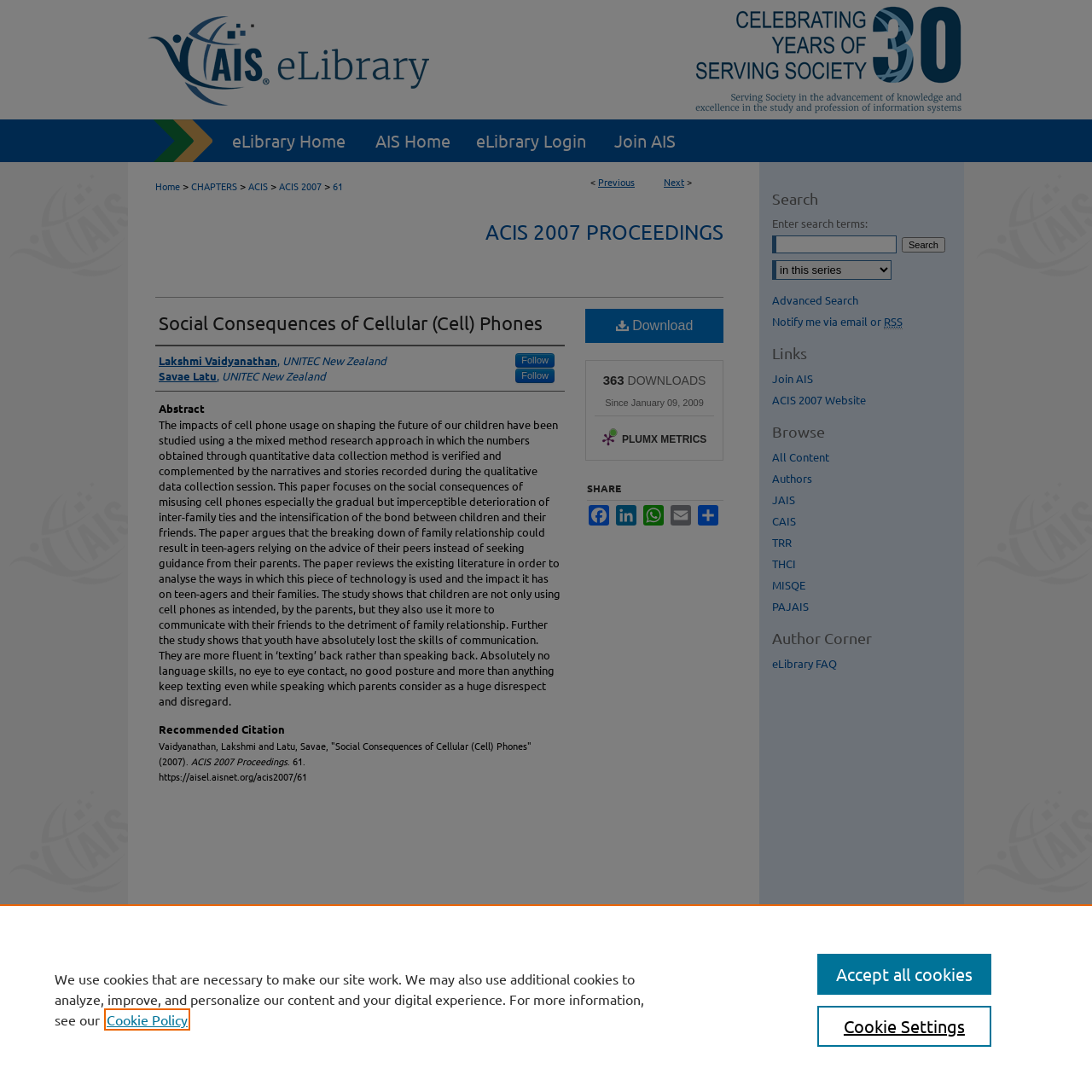What is the URL of the paper?
Using the information from the image, answer the question thoroughly.

I found the URL by looking at the 'Recommended Citation' section which is located below the abstract. The section shows the URL as a link with the text 'https://aisel.aisnet.org/acis2007/61'.